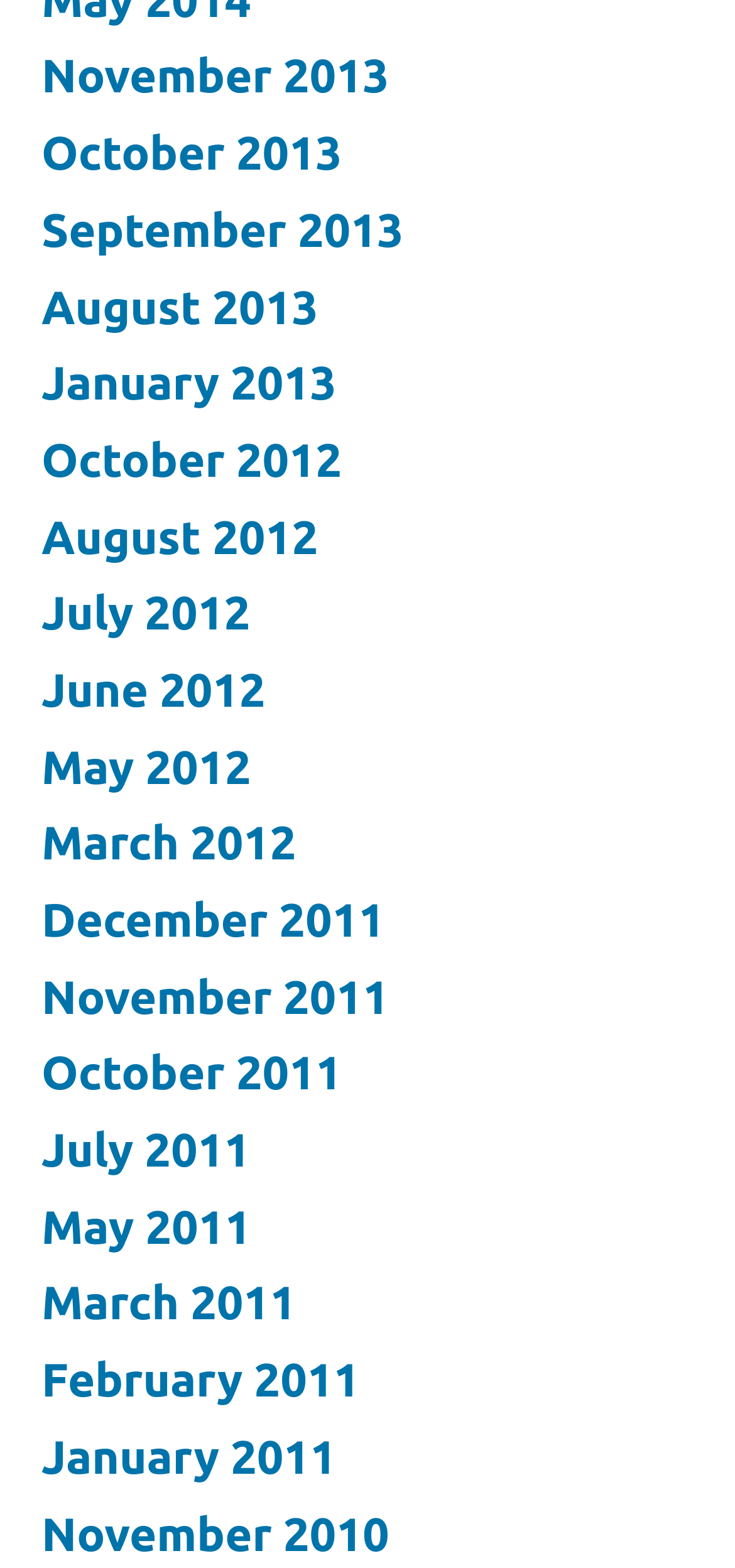Please specify the bounding box coordinates of the clickable region necessary for completing the following instruction: "view October 2012". The coordinates must consist of four float numbers between 0 and 1, i.e., [left, top, right, bottom].

[0.056, 0.276, 0.465, 0.31]